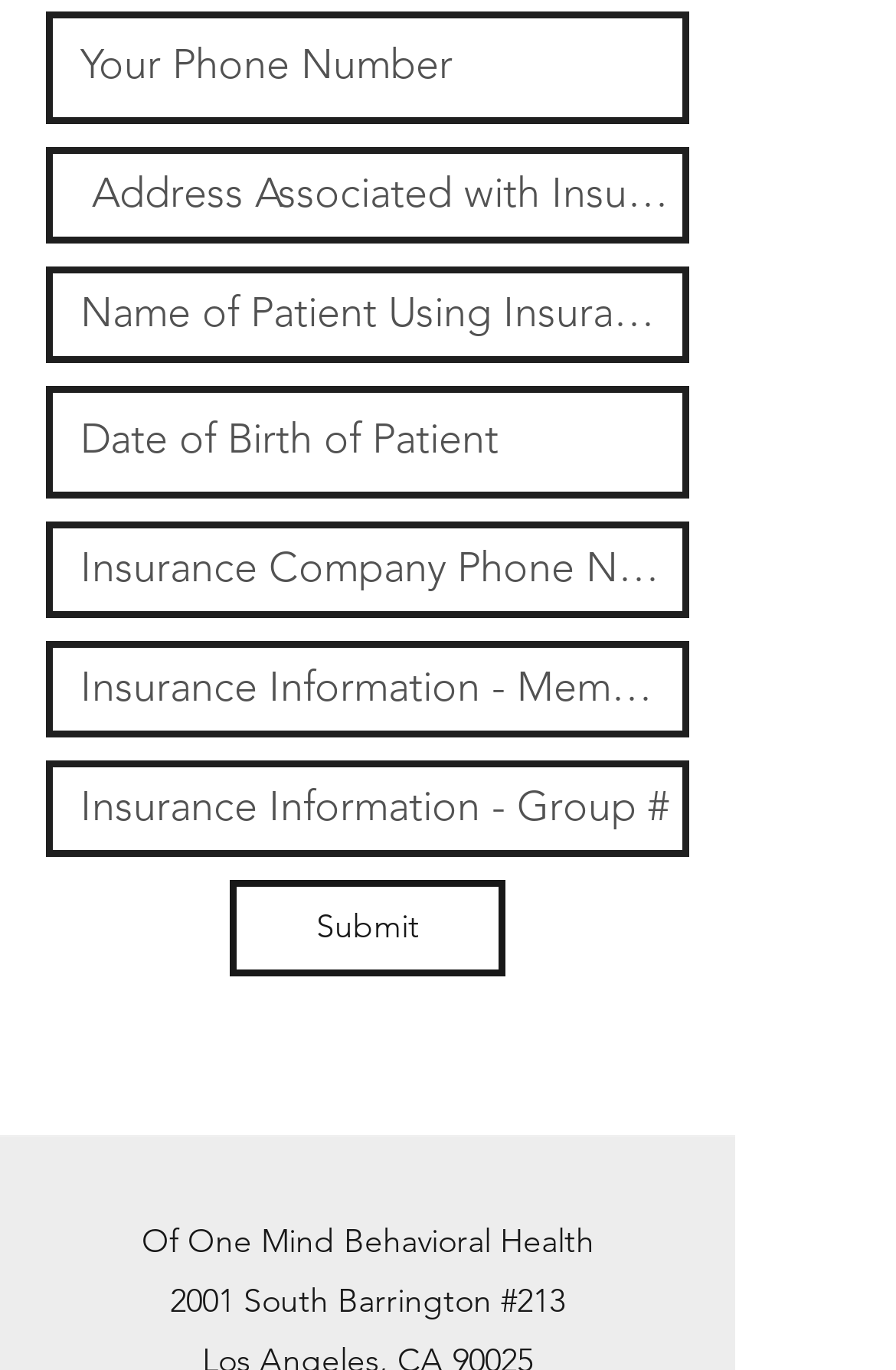Please determine the bounding box coordinates of the section I need to click to accomplish this instruction: "Enter insurance company phone number".

[0.051, 0.38, 0.769, 0.45]